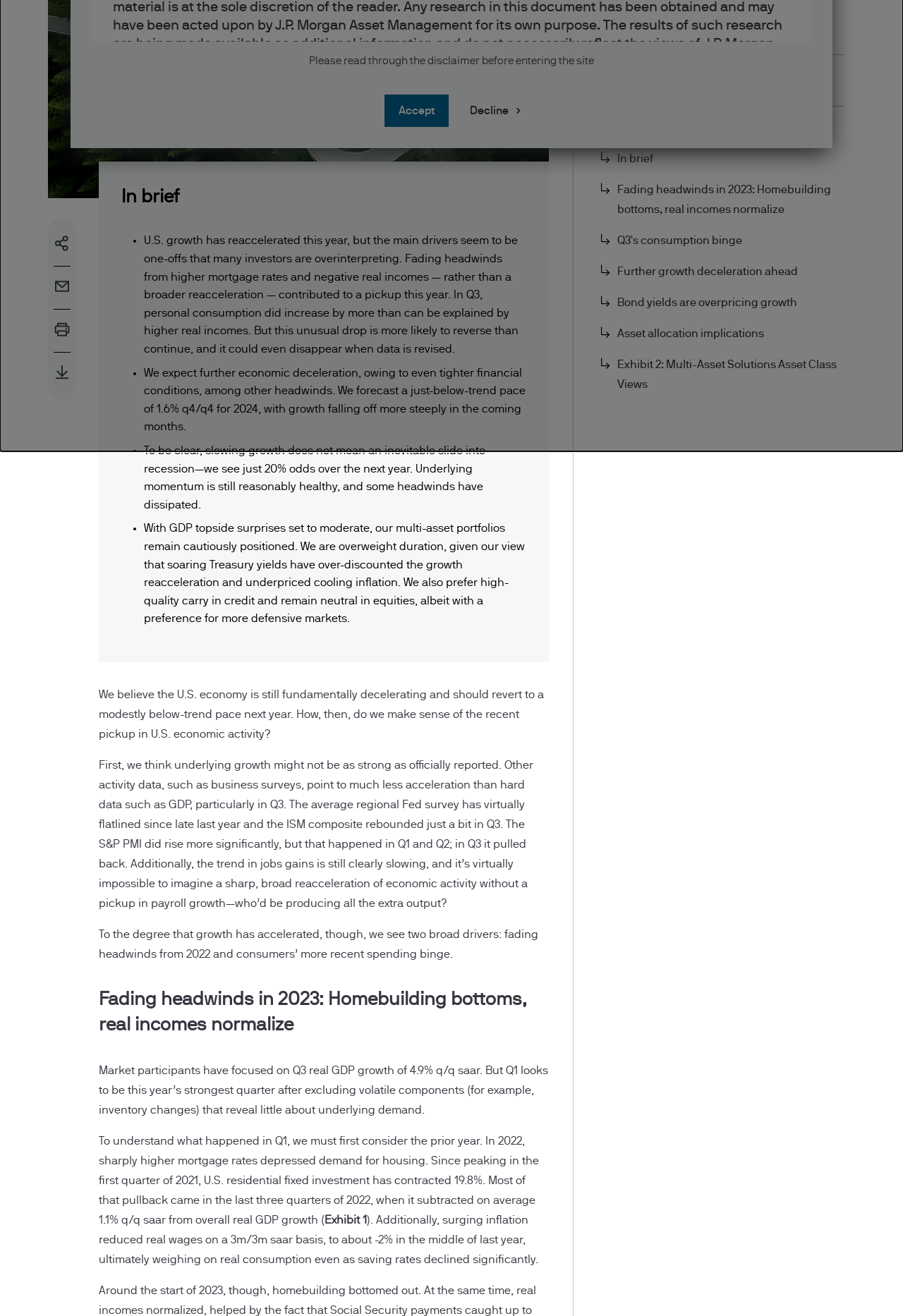Please determine the bounding box of the UI element that matches this description: https://www.jpmorgan.com/emea-privacy-policy. The coordinates should be given as (top-left x, top-left y, bottom-right x, bottom-right y), with all values between 0 and 1.

[0.17, 0.251, 0.521, 0.262]